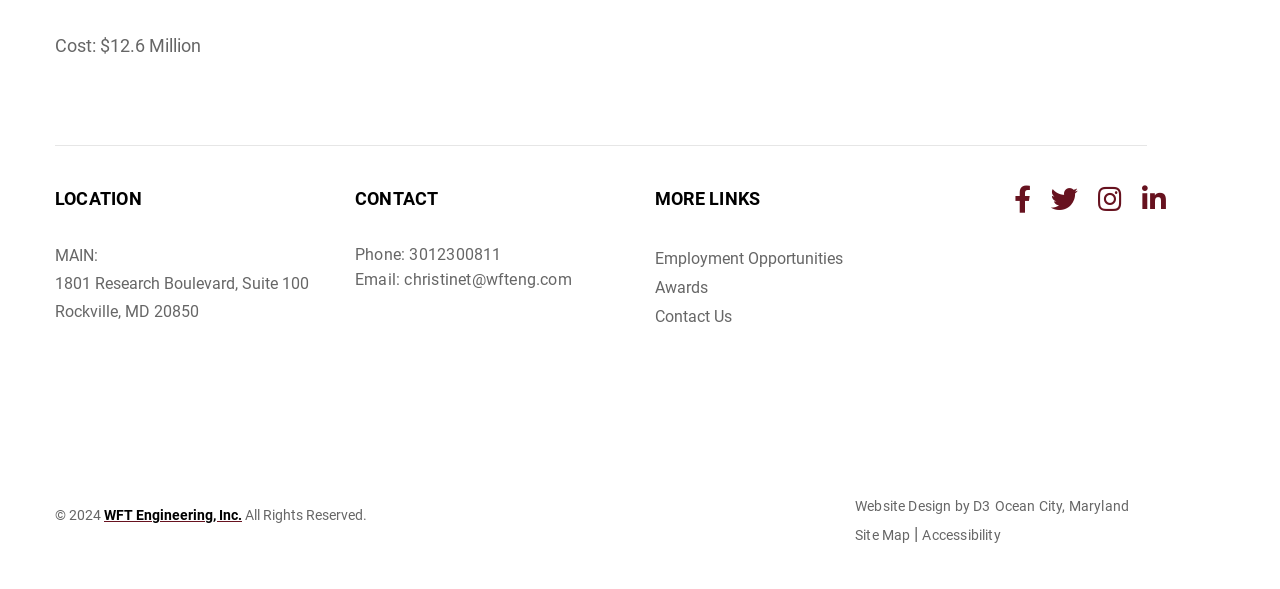Locate the bounding box coordinates of the element's region that should be clicked to carry out the following instruction: "Explore employment opportunities". The coordinates need to be four float numbers between 0 and 1, i.e., [left, top, right, bottom].

[0.512, 0.41, 0.723, 0.459]